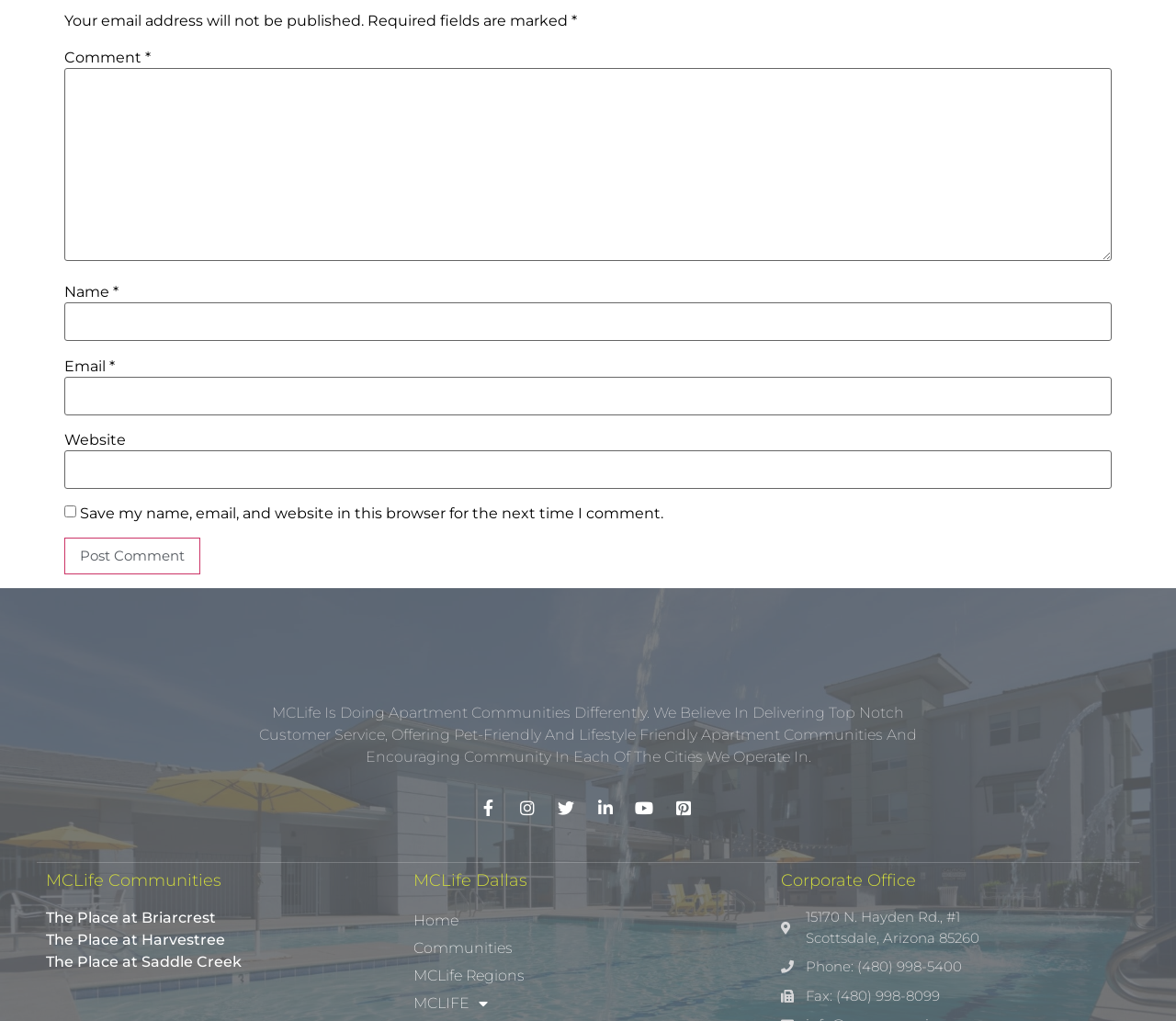Extract the bounding box coordinates of the UI element described: "alt="Bay Area Council Logo"". Provide the coordinates in the format [left, top, right, bottom] with values ranging from 0 to 1.

None